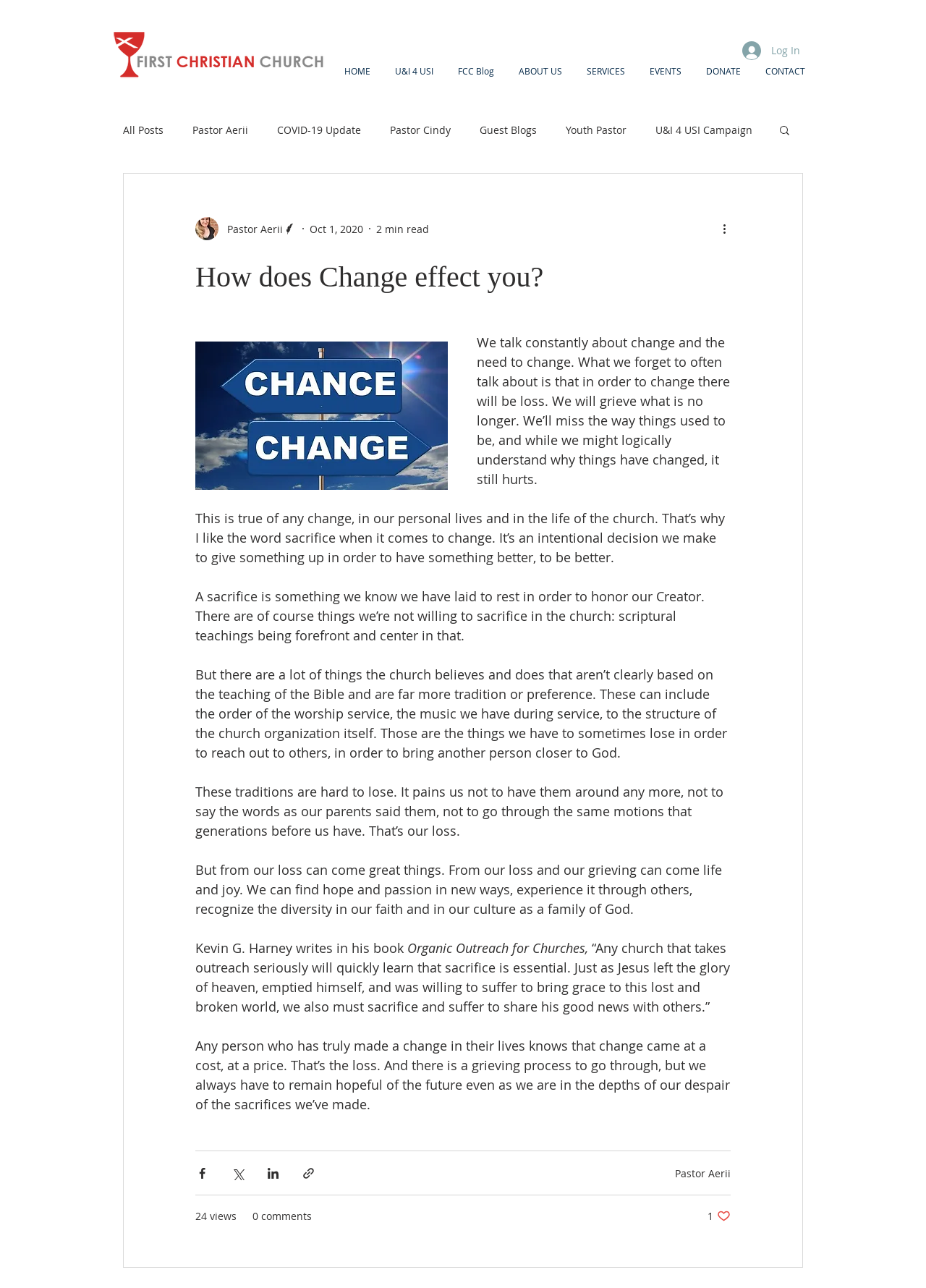Provide the bounding box coordinates of the HTML element described by the text: "Pastor Aerii".

[0.208, 0.095, 0.268, 0.106]